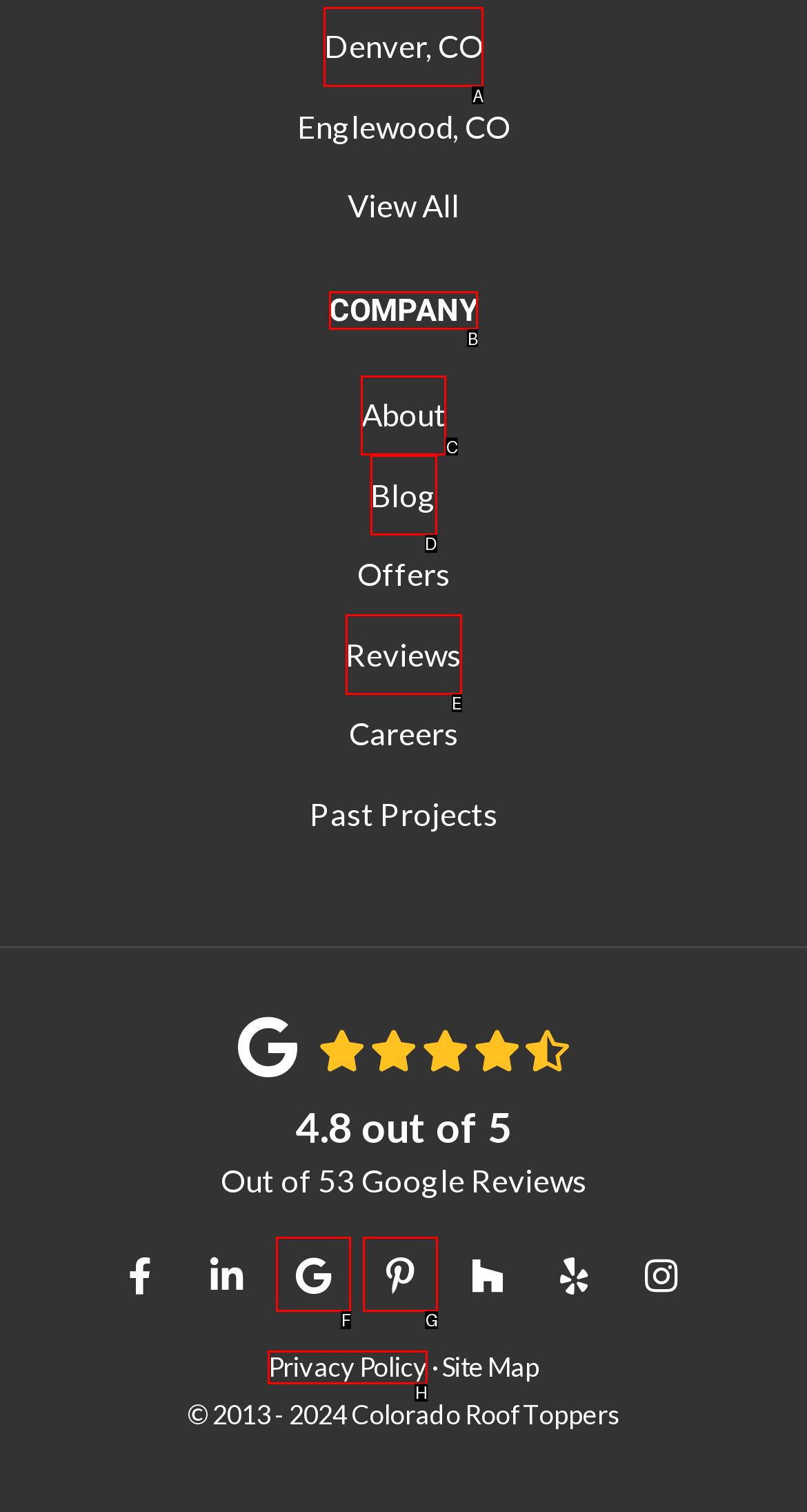Given the task: View company information, indicate which boxed UI element should be clicked. Provide your answer using the letter associated with the correct choice.

B